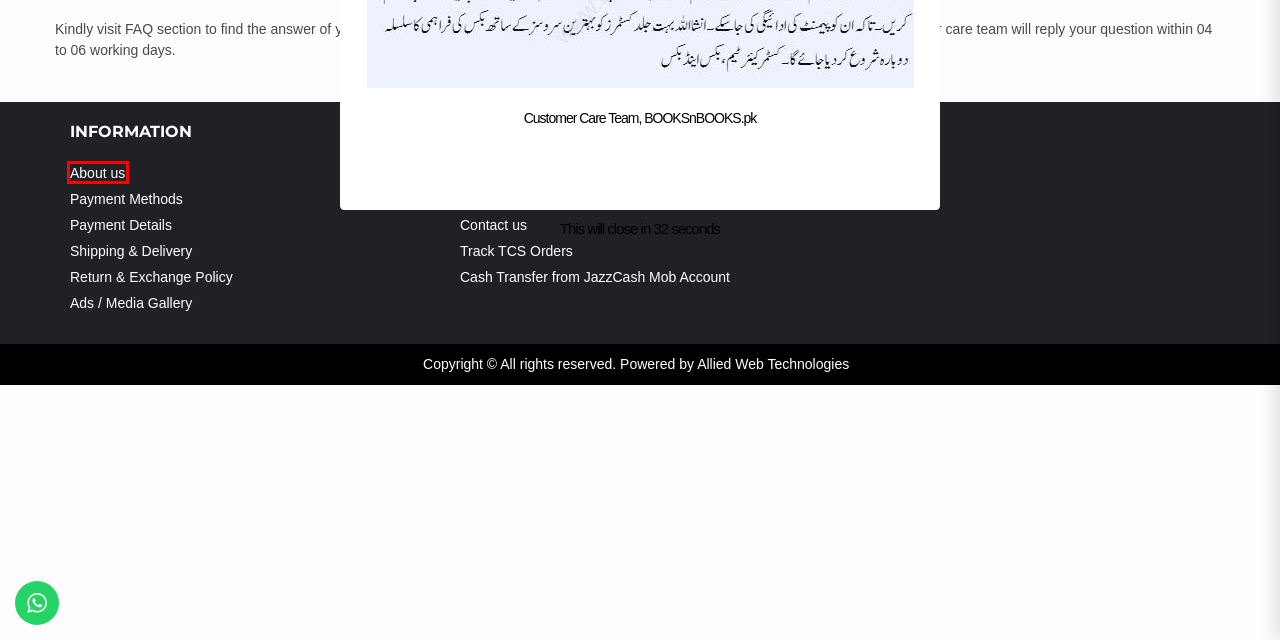Examine the screenshot of a webpage with a red bounding box around a UI element. Your task is to identify the webpage description that best corresponds to the new webpage after clicking the specified element. The given options are:
A. About Us
B. Track Order Status
C. Cash Transfer from Jazz
D. Contact Us
E. Ads Gallery
F. FAQs
G. Payment Methods
H. Site Map

A